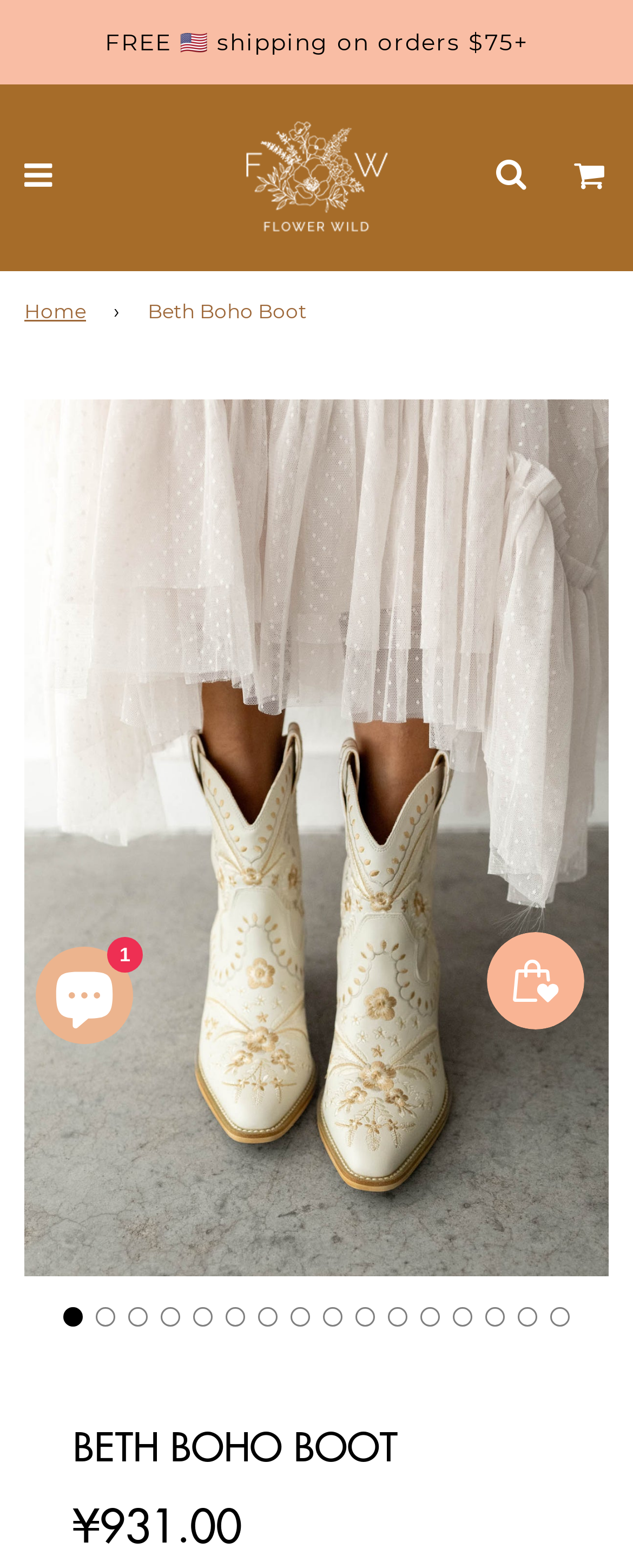Please locate the bounding box coordinates of the element that needs to be clicked to achieve the following instruction: "Click on the 'FREE shipping on orders $75+' link". The coordinates should be four float numbers between 0 and 1, i.e., [left, top, right, bottom].

[0.0, 0.016, 1.0, 0.039]